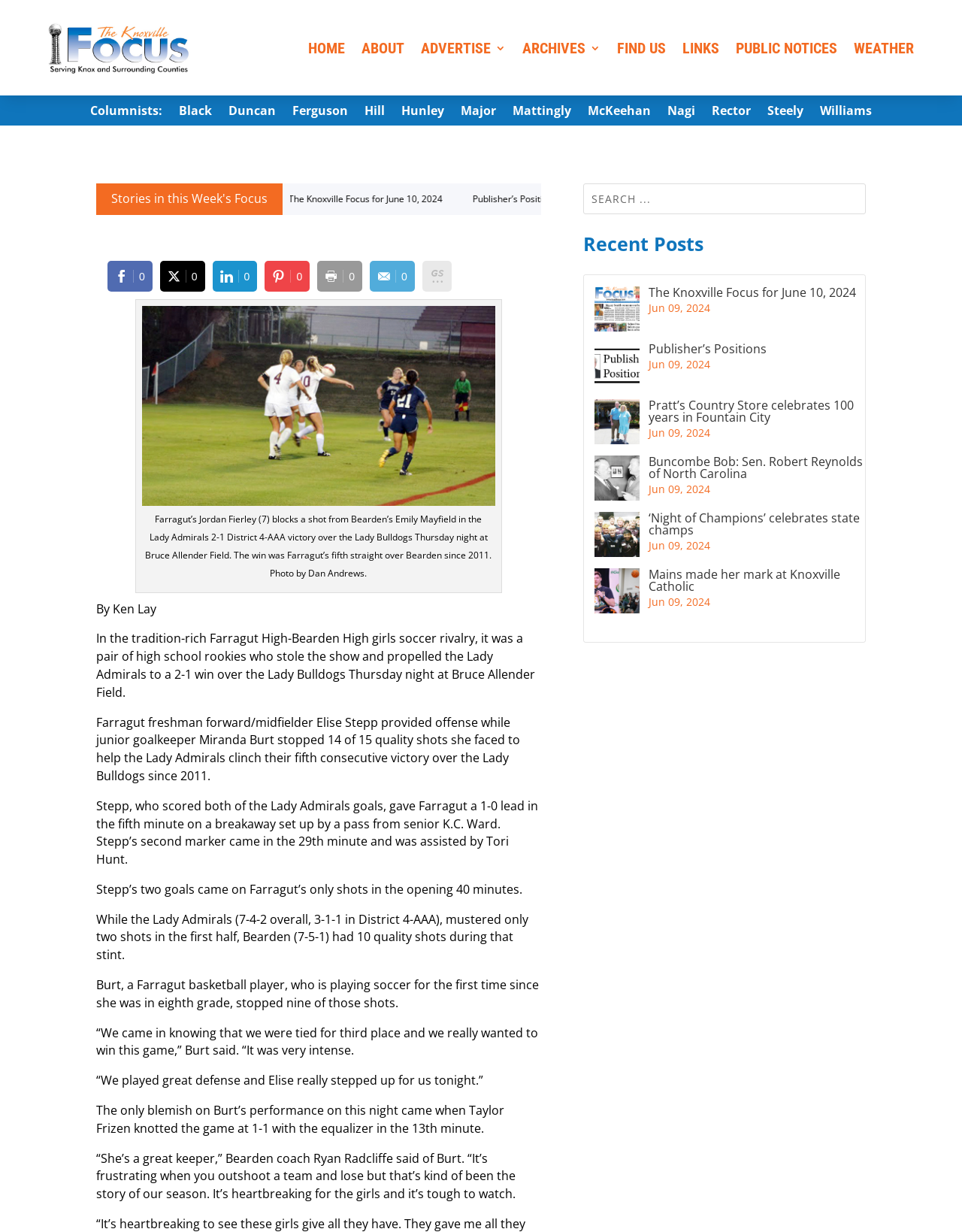How many shots did Bearden have in the first half?
Offer a detailed and full explanation in response to the question.

The article states 'While the Lady Admirals (7-4-2 overall, 3-1-1 in District 4-AAA), mustered only two shots in the first half, Bearden (7-5-1) had 10 quality shots during that stint.', which indicates that Bearden had 10 shots in the first half.